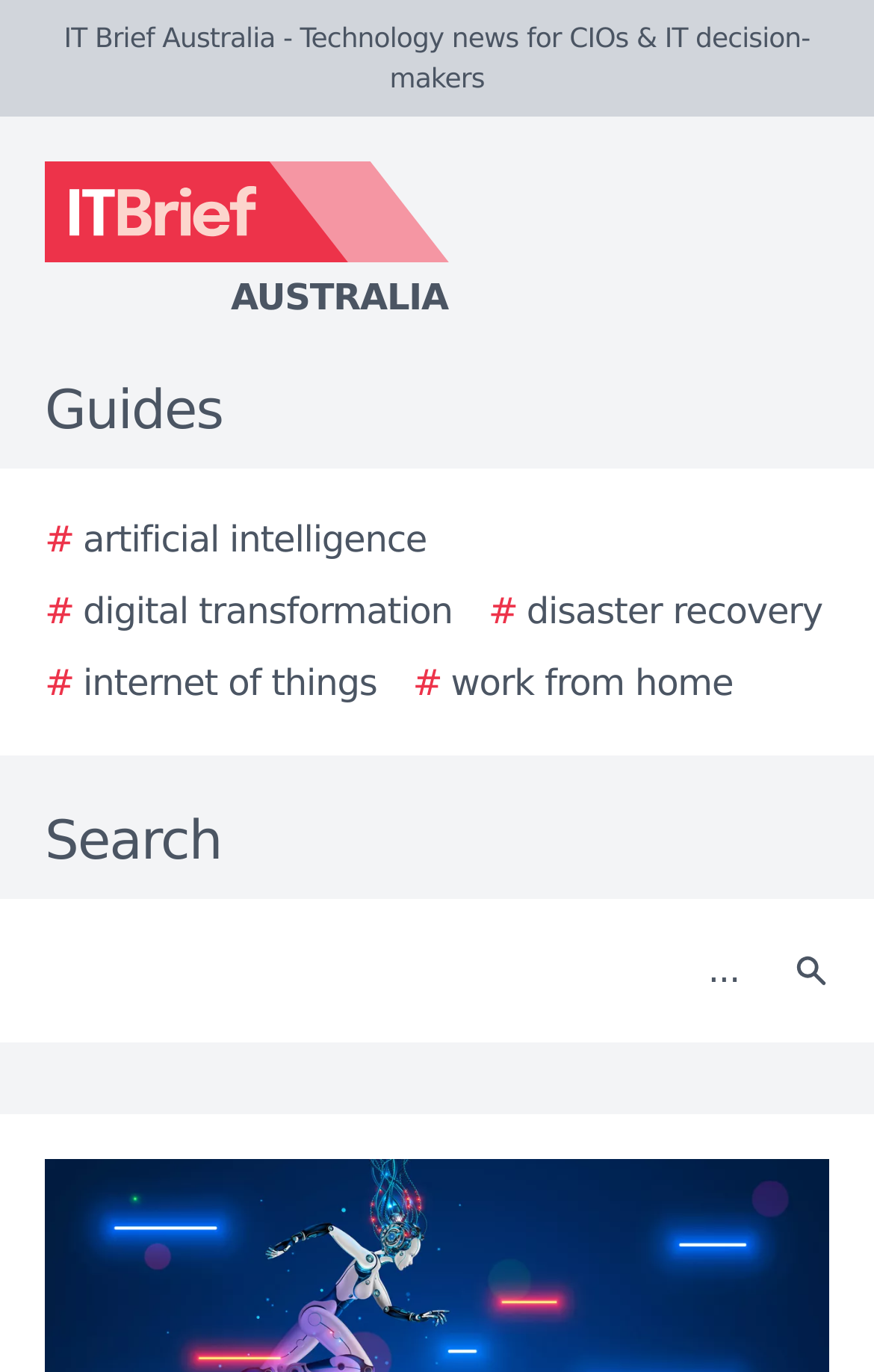Identify the coordinates of the bounding box for the element described below: "# artificial intelligence". Return the coordinates as four float numbers between 0 and 1: [left, top, right, bottom].

[0.051, 0.374, 0.488, 0.413]